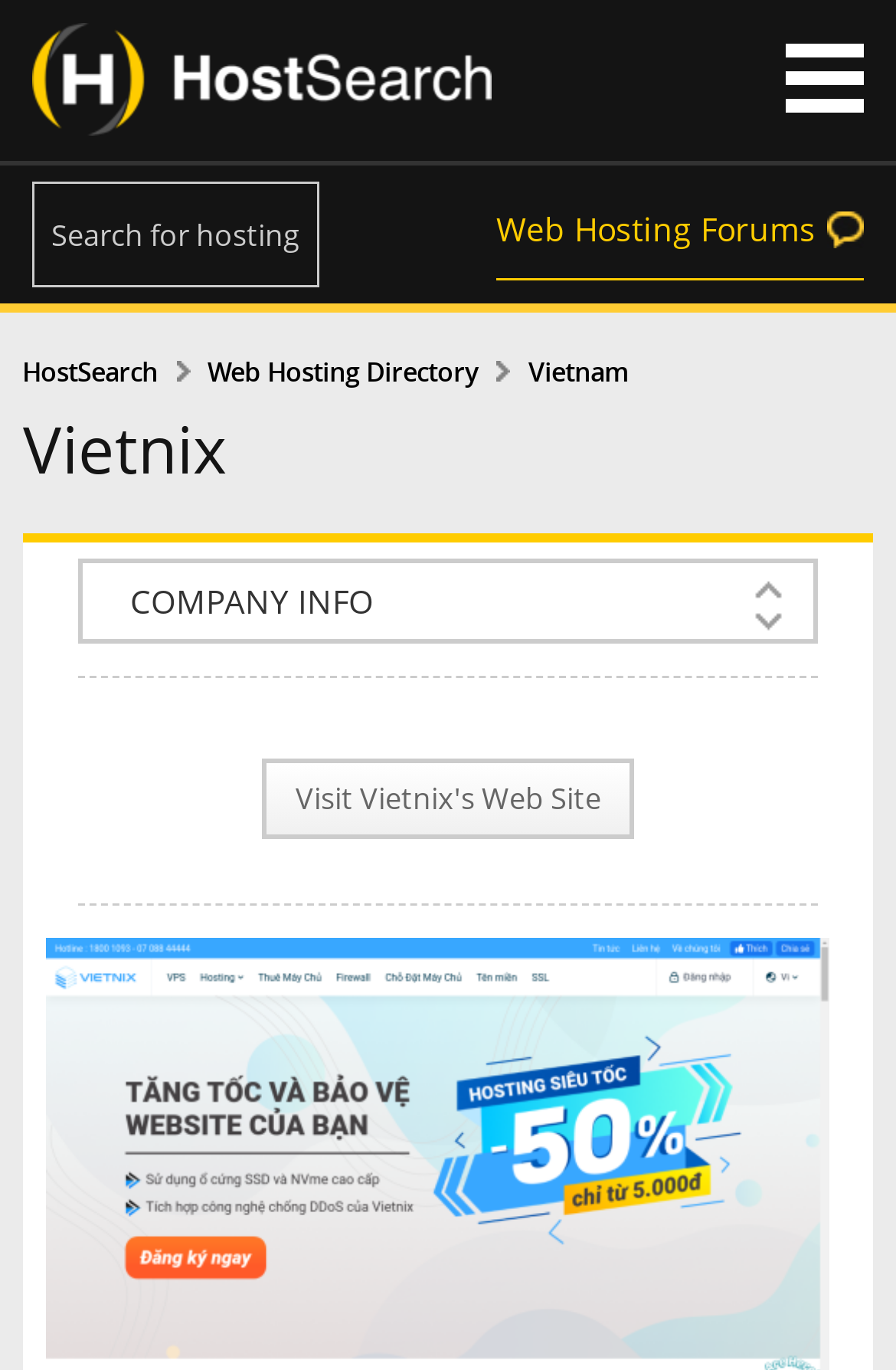What is the purpose of the textbox?
Look at the screenshot and respond with one word or a short phrase.

Search for hosting providers